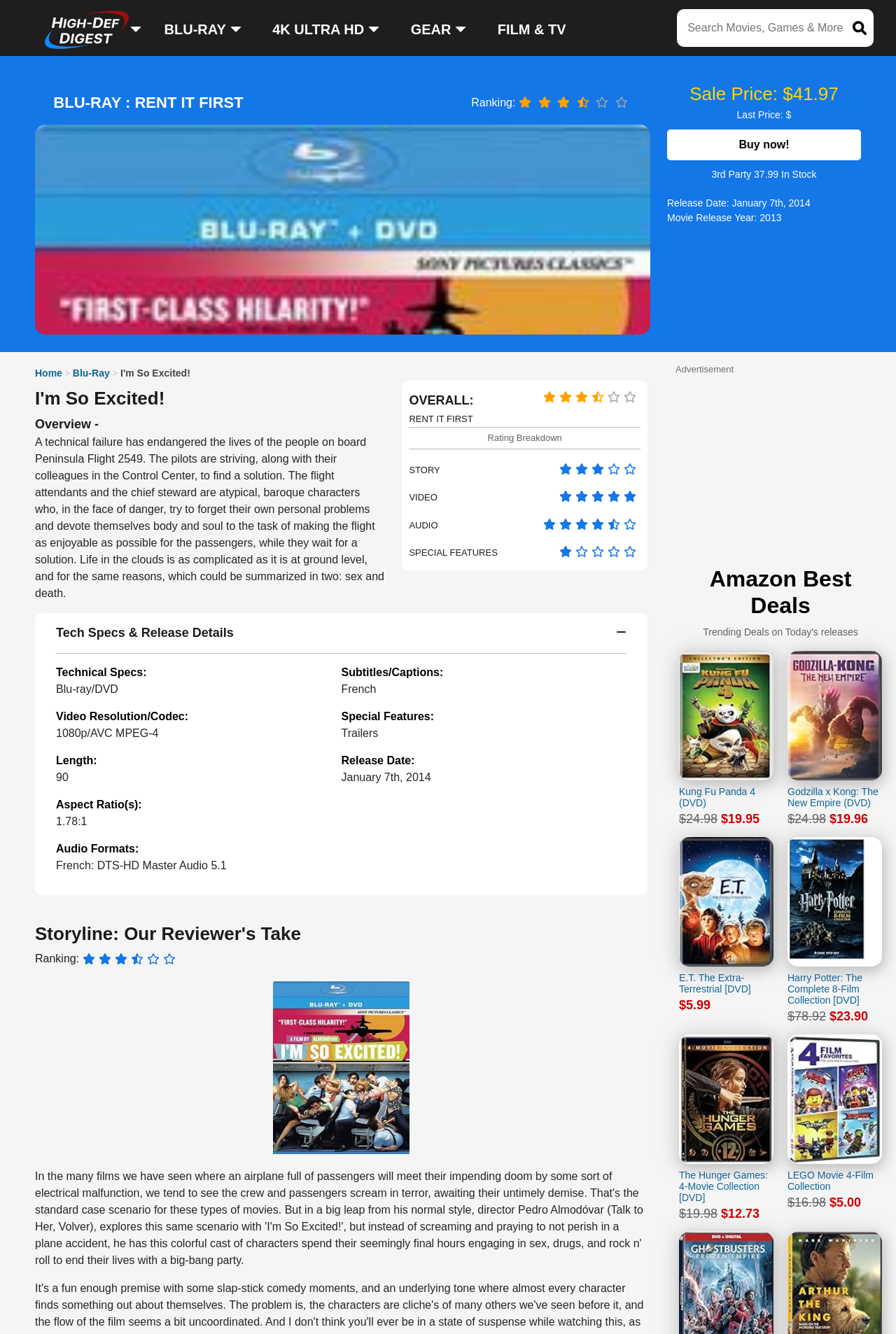Offer an in-depth caption of the entire webpage.

This webpage is about Blu-ray news and reviews, specifically focused on a movie review. At the top, there is a header section with links to different categories, including Film & TV, Blu-ray, 4K Ultra HD, Gear, and more. Below the header, there is a search bar where users can search for movies, games, and more.

On the left side, there is a navigation menu with links to various sections, including Film & TV, Blu-ray, Reviews, Release Dates, News, and Pre-orders. This menu takes up a significant portion of the left side of the page.

The main content of the page is a movie review, which includes a heading "I'm So Excited!" and an overview of the movie's plot. The review also includes technical specifications, such as video resolution, audio formats, and subtitles. There are also sections for storyline, rating breakdown, and special features.

Below the review, there is a section for Amazon Best Deals, which displays a list of DVD deals with images, prices, and links to purchase. The deals are arranged in a grid-like format, with four deals per row.

Throughout the page, there are various links, images, and text elements, including a "Buy now!" button, a "Rent it first" label, and a "Release Date" section. The page also includes a "Storyline: Our Reviewer's Take" section, which provides a brief summary of the movie's plot.